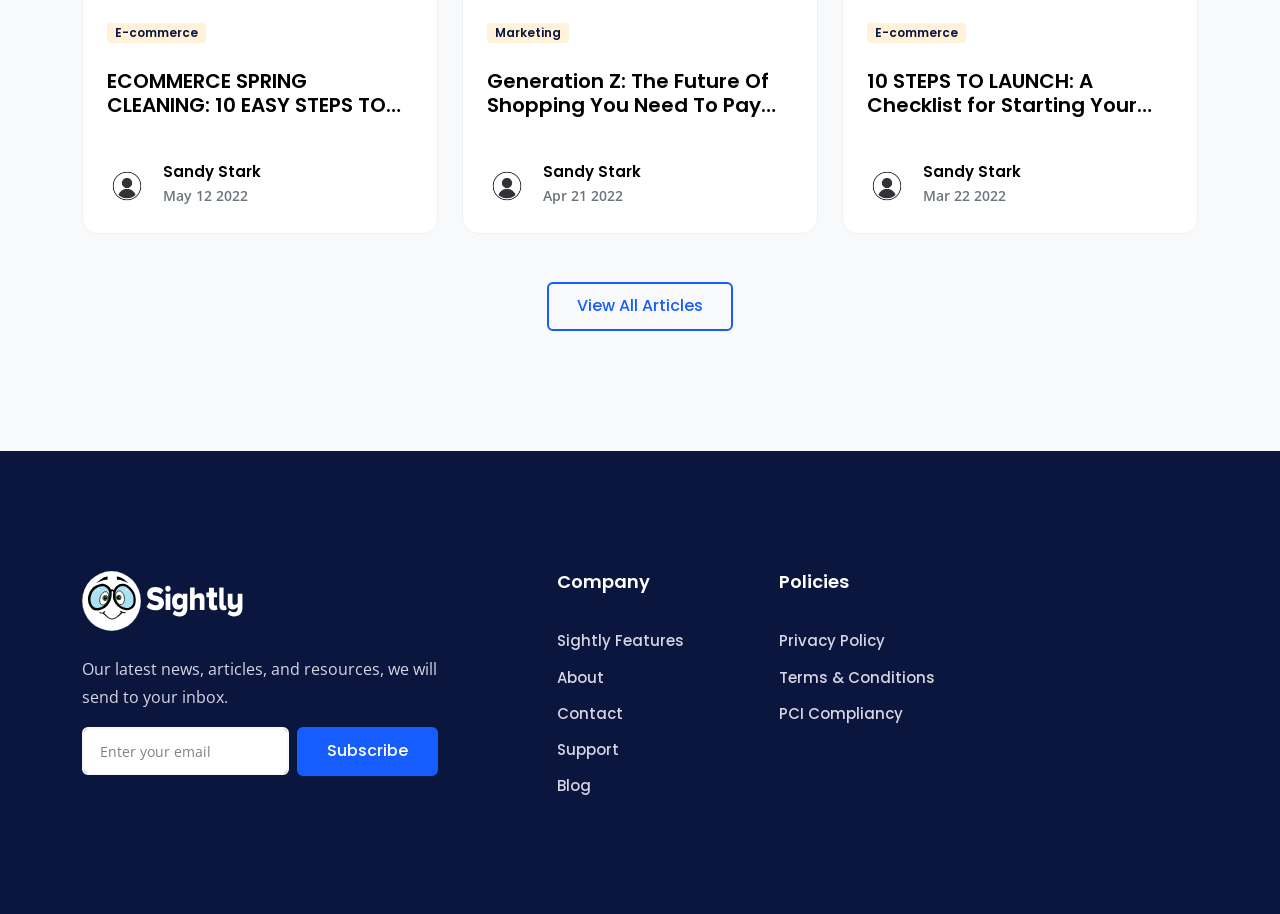What is the company name associated with this webpage?
Please provide a detailed and comprehensive answer to the question.

The image at the bottom of the webpage with the text 'GetSightly' suggests that this is the company name associated with this webpage, possibly an e-commerce platform or service provider.